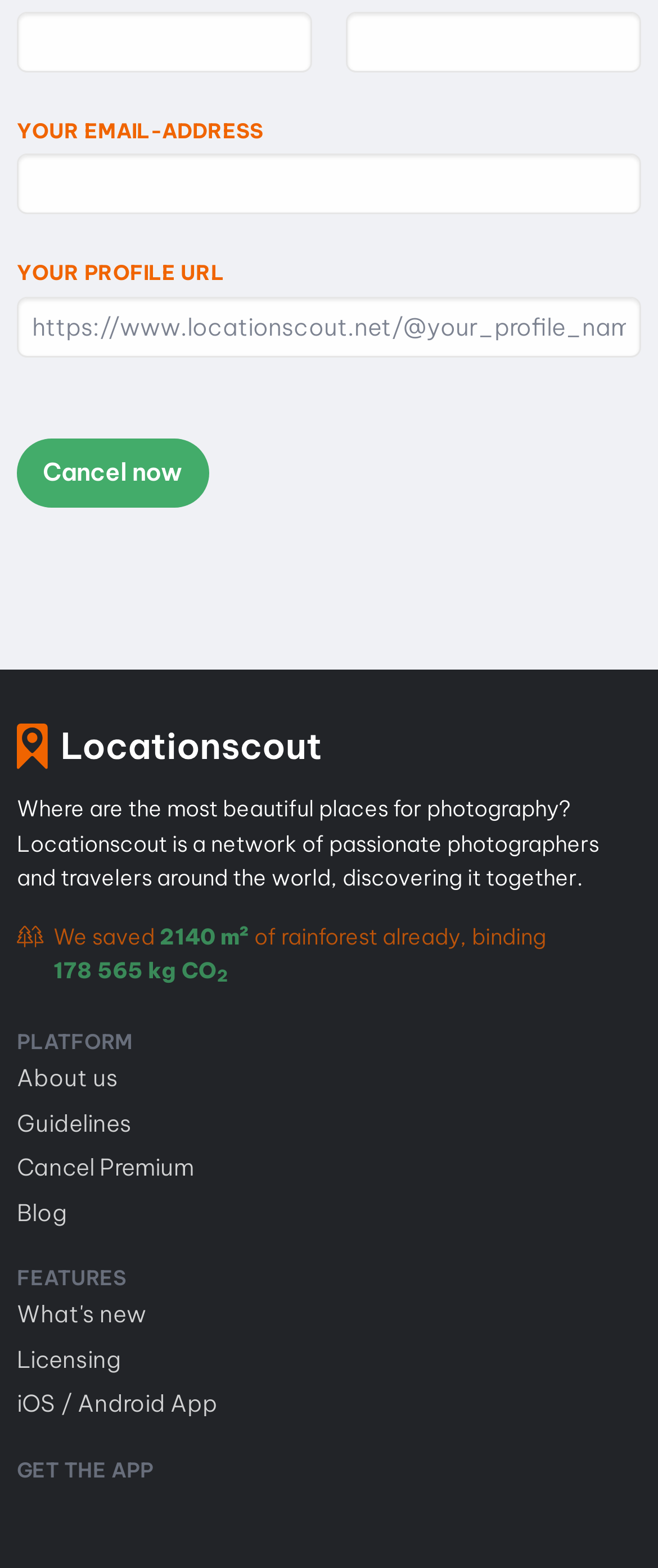Could you locate the bounding box coordinates for the section that should be clicked to accomplish this task: "Learn about the guidelines".

[0.026, 0.703, 0.2, 0.731]